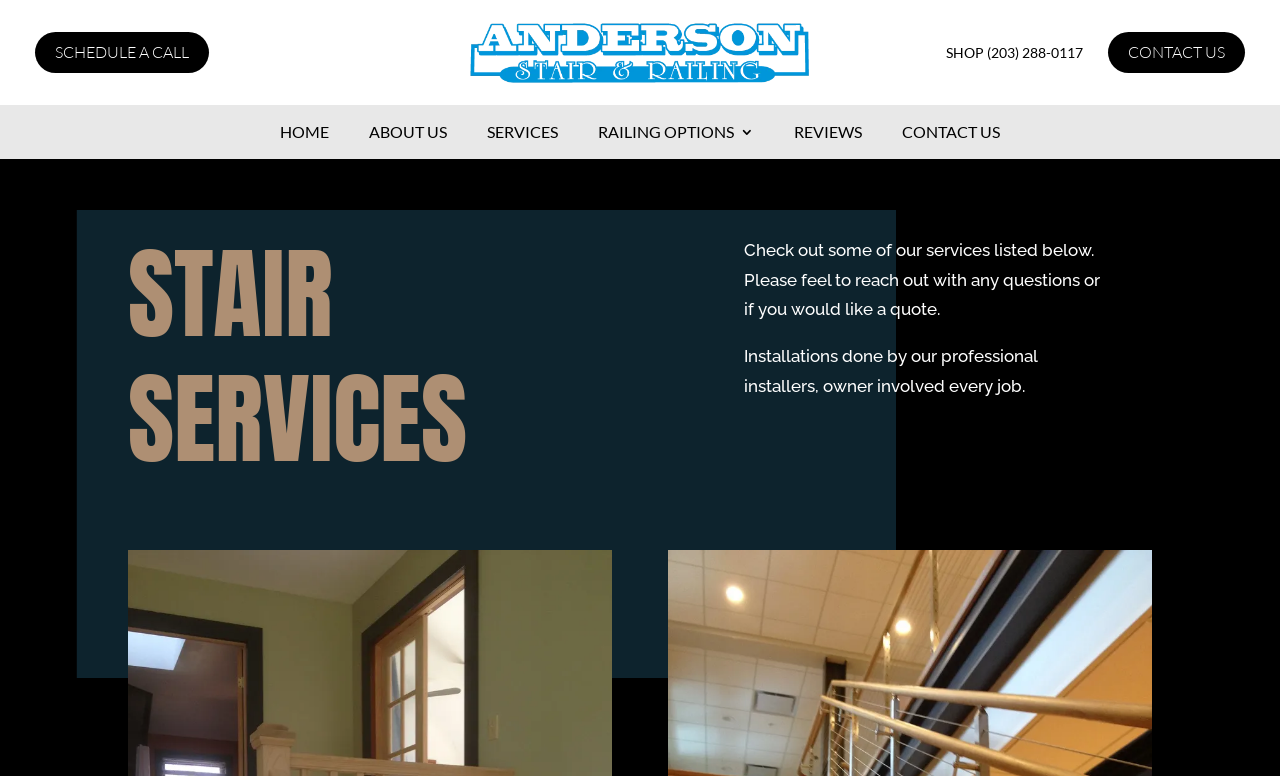Identify the bounding box coordinates for the UI element described as follows: "Schedule a Call". Ensure the coordinates are four float numbers between 0 and 1, formatted as [left, top, right, bottom].

[0.027, 0.041, 0.163, 0.094]